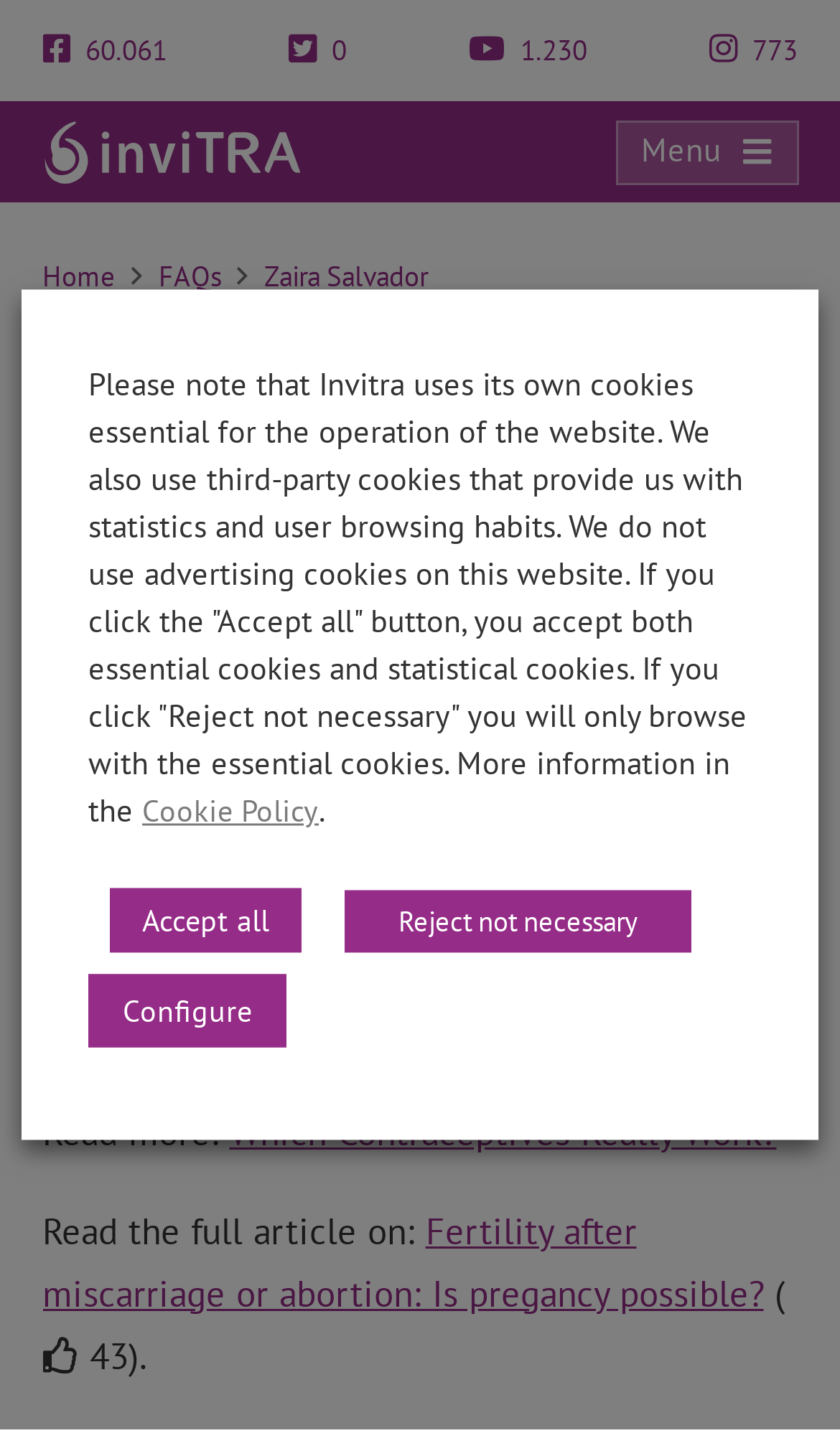Please find the bounding box coordinates of the element that needs to be clicked to perform the following instruction: "Click the Home link". The bounding box coordinates should be four float numbers between 0 and 1, represented as [left, top, right, bottom].

[0.05, 0.177, 0.137, 0.203]